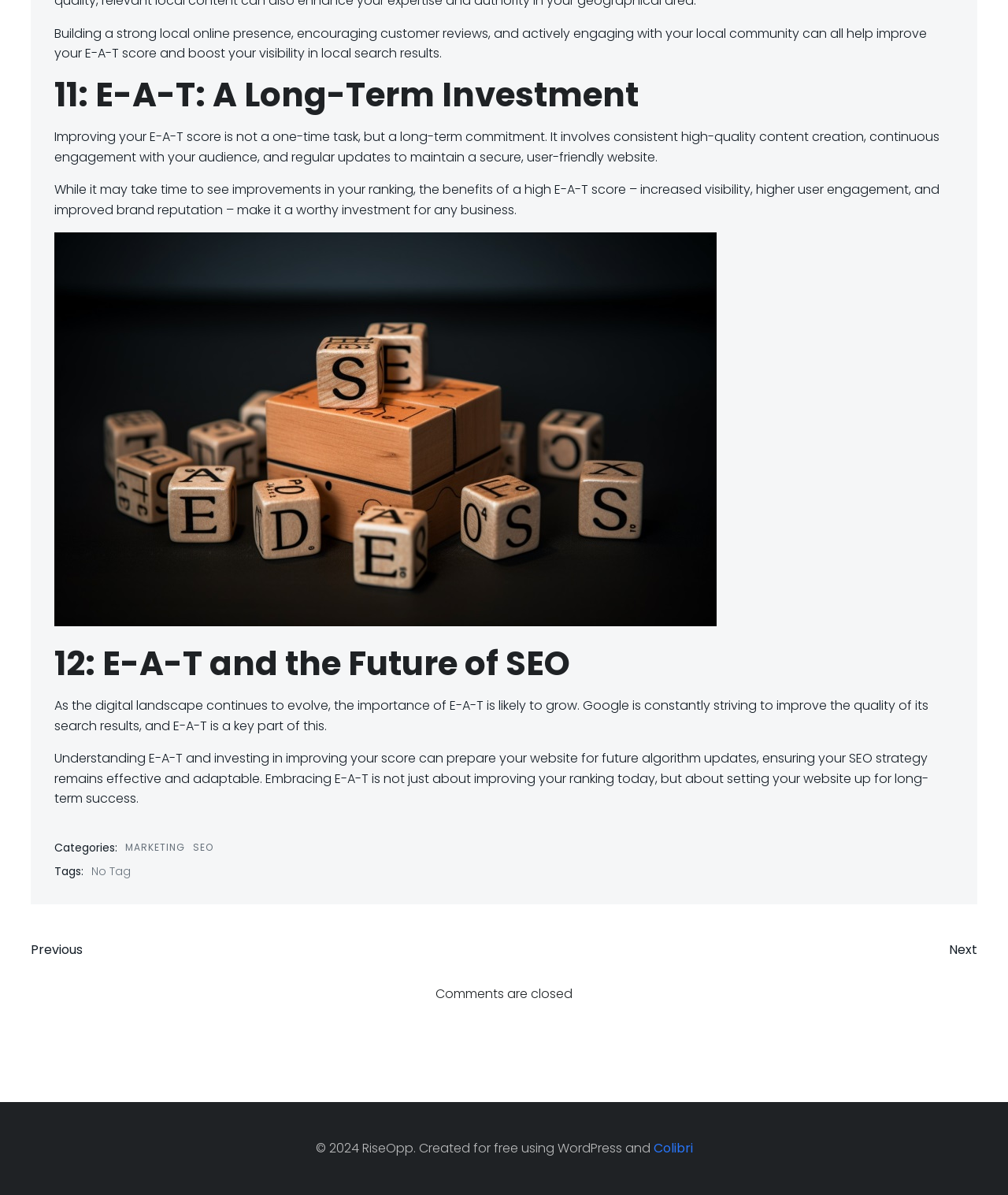Utilize the details in the image to give a detailed response to the question: What is the category of the article?

The categories of the article are listed at the bottom of the webpage, which includes MARKETING and SEO. This suggests that the article is related to these categories.